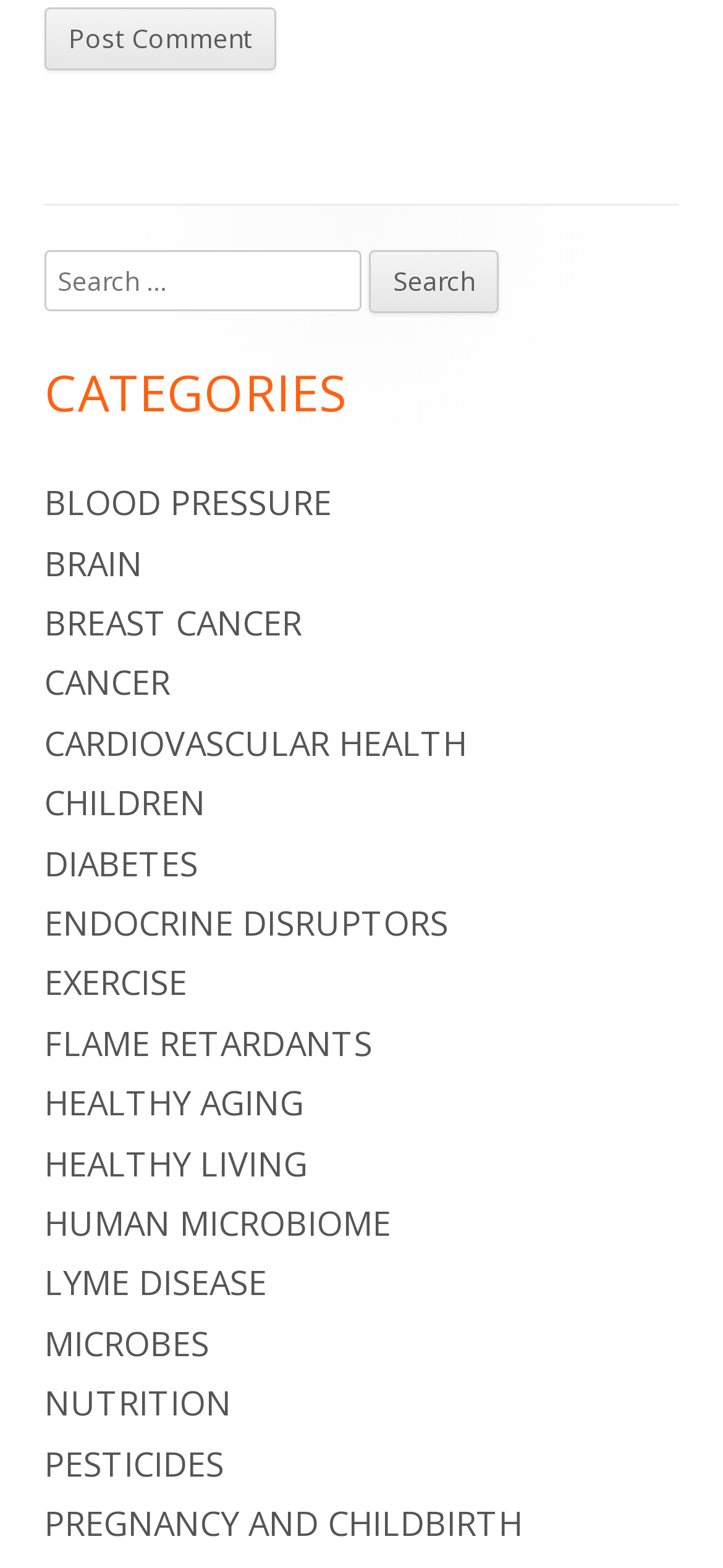From the element description name="submit" value="Post Comment", predict the bounding box coordinates of the UI element. The coordinates must be specified in the format (top-left x, top-left y, bottom-right x, bottom-right y) and should be within the 0 to 1 range.

[0.062, 0.005, 0.382, 0.045]